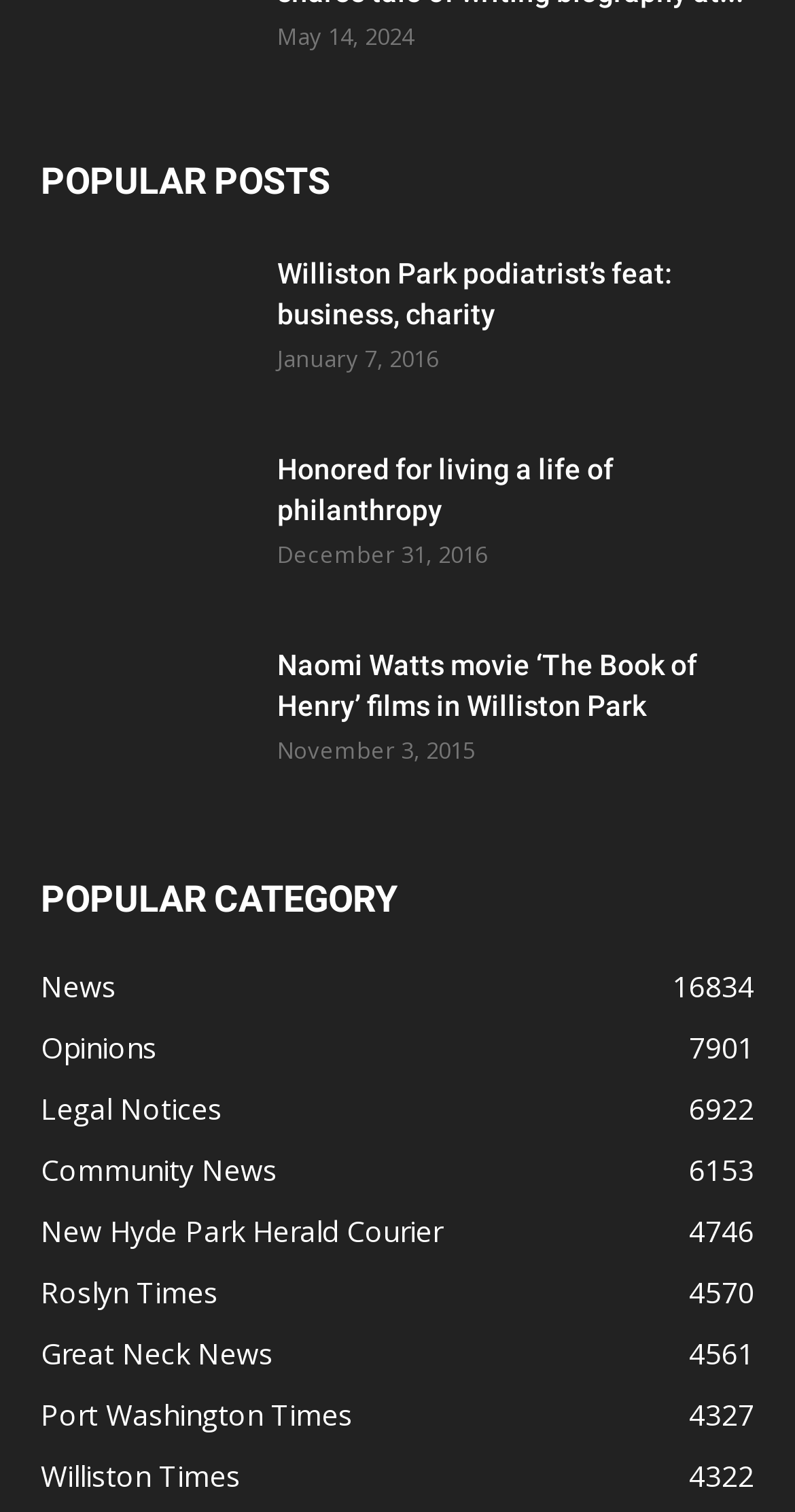Locate the bounding box coordinates of the area to click to fulfill this instruction: "Read news from 'New Hyde Park Herald Courier'". The bounding box should be presented as four float numbers between 0 and 1, in the order [left, top, right, bottom].

[0.051, 0.801, 0.556, 0.826]